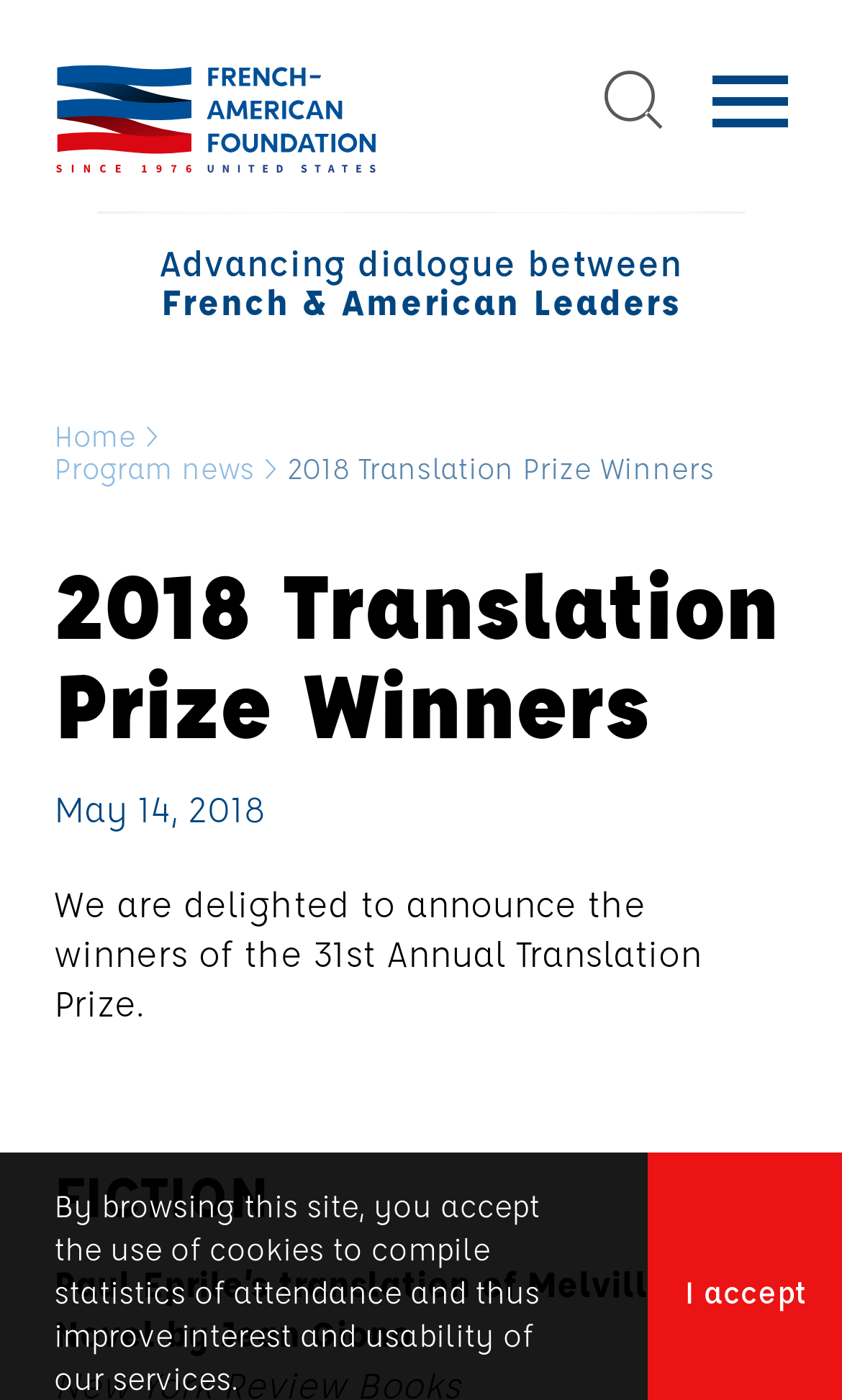Identify and extract the main heading from the webpage.

2018 Translation Prize Winners